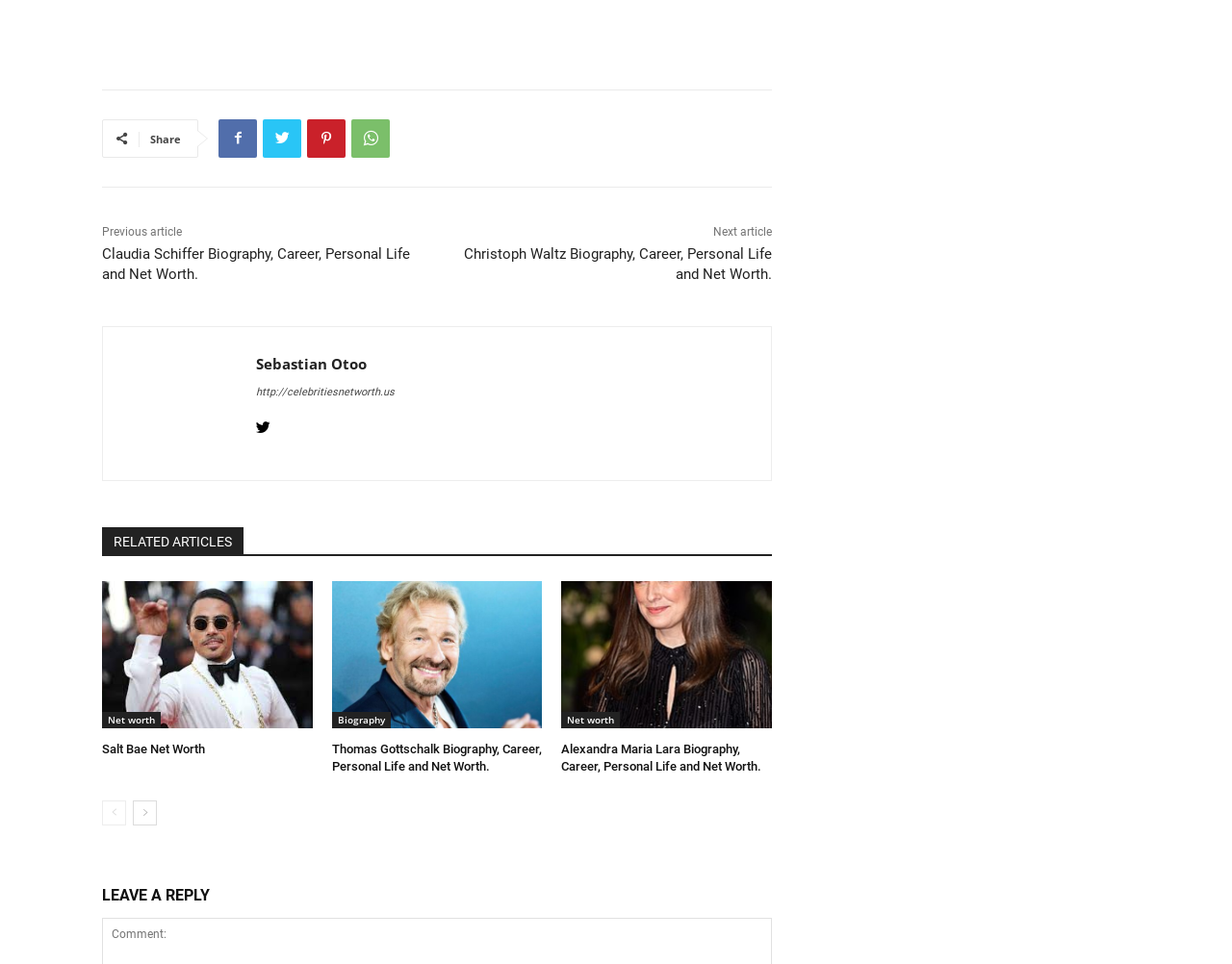Find the bounding box coordinates for the area you need to click to carry out the instruction: "Go to the next article". The coordinates should be four float numbers between 0 and 1, indicated as [left, top, right, bottom].

[0.579, 0.233, 0.627, 0.247]